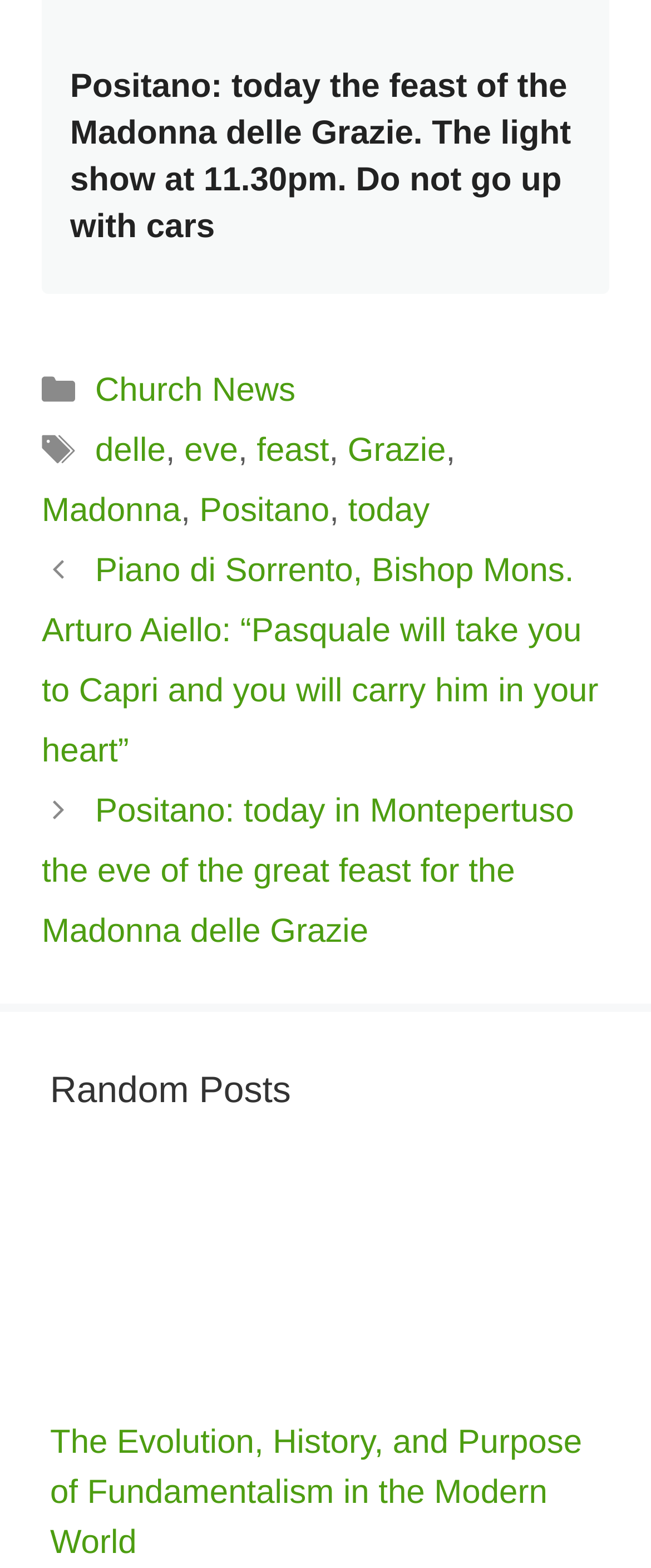Determine the bounding box of the UI component based on this description: "Church News". The bounding box coordinates should be four float values between 0 and 1, i.e., [left, top, right, bottom].

[0.146, 0.238, 0.454, 0.261]